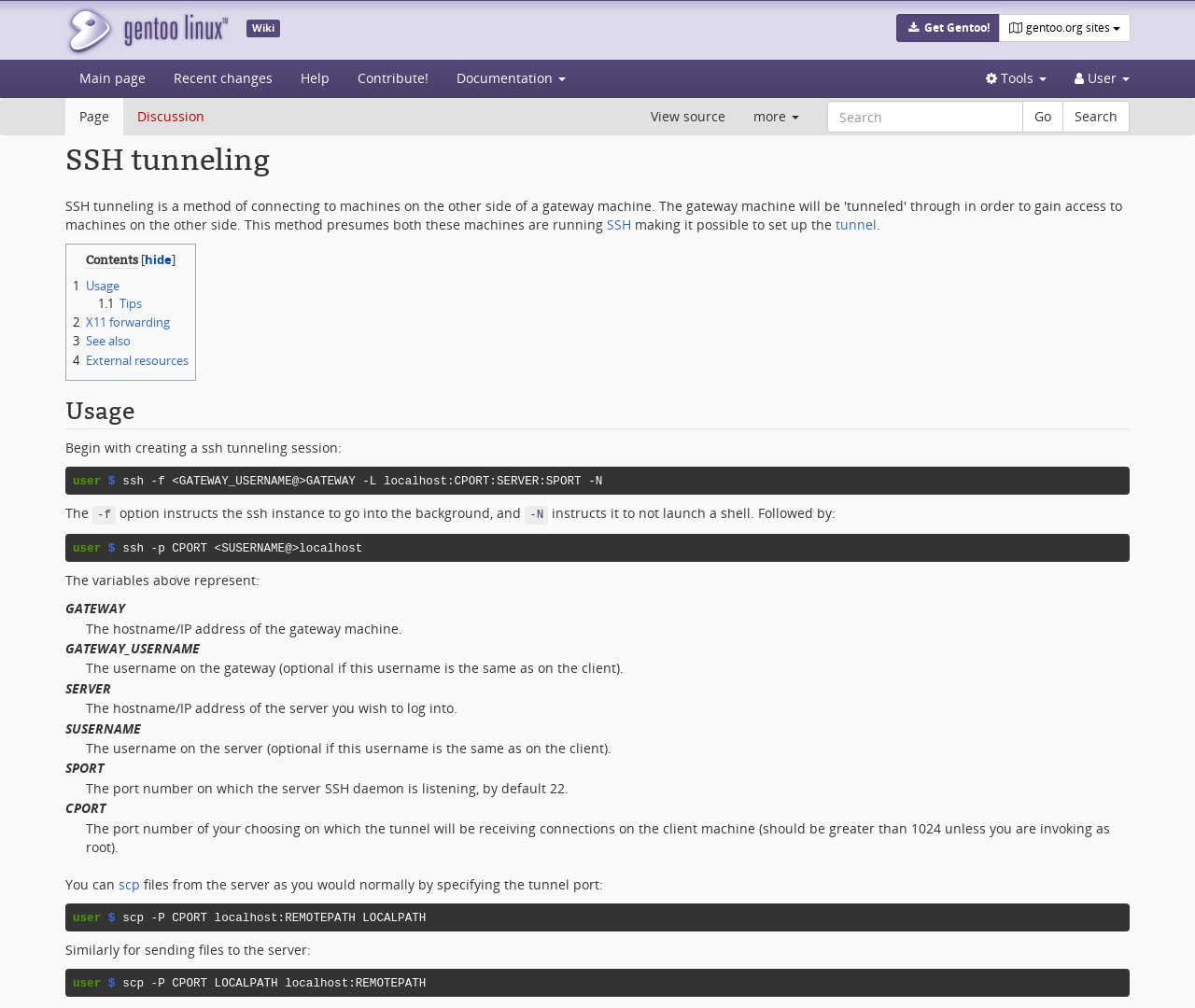Based on the image, please elaborate on the answer to the following question:
What is SSH tunneling?

According to the webpage, SSH tunneling is a process that makes it possible to set up the tunnel, which is explained in detail on this webpage.